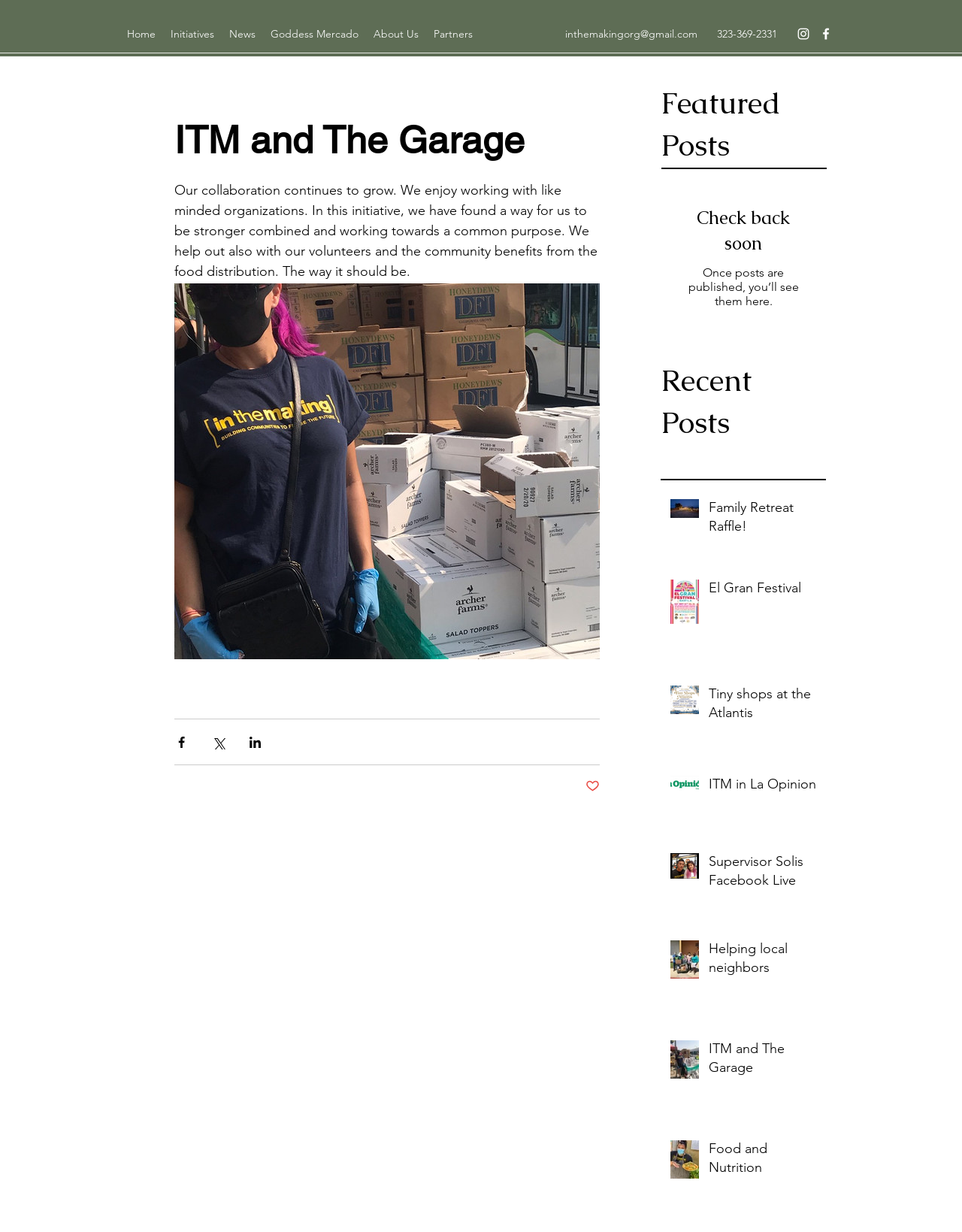Determine the bounding box coordinates for the area you should click to complete the following instruction: "View the Instagram page".

[0.827, 0.021, 0.843, 0.034]